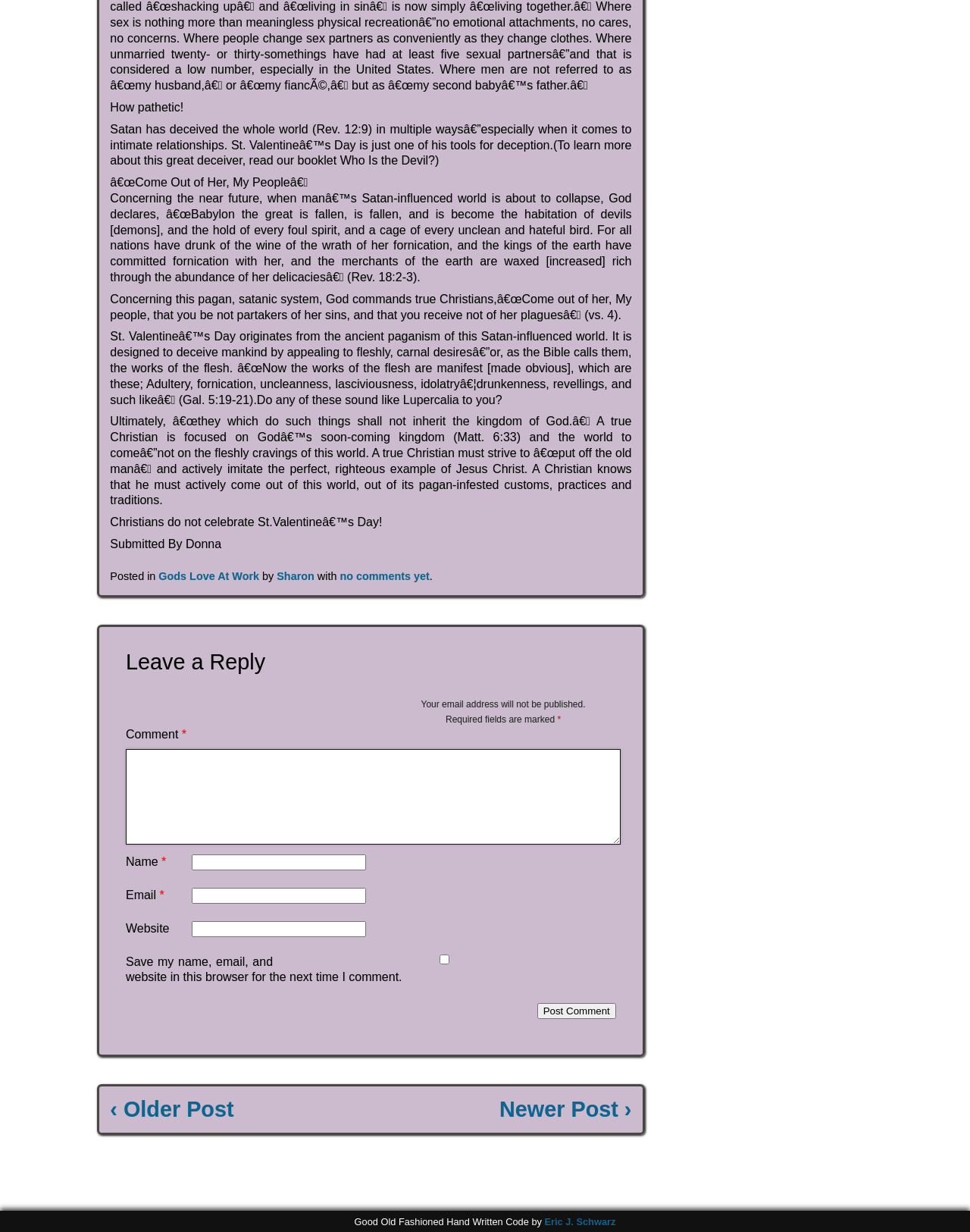Locate the bounding box of the UI element defined by this description: "parent_node: Website name="url"". The coordinates should be given as four float numbers between 0 and 1, formatted as [left, top, right, bottom].

[0.198, 0.748, 0.377, 0.761]